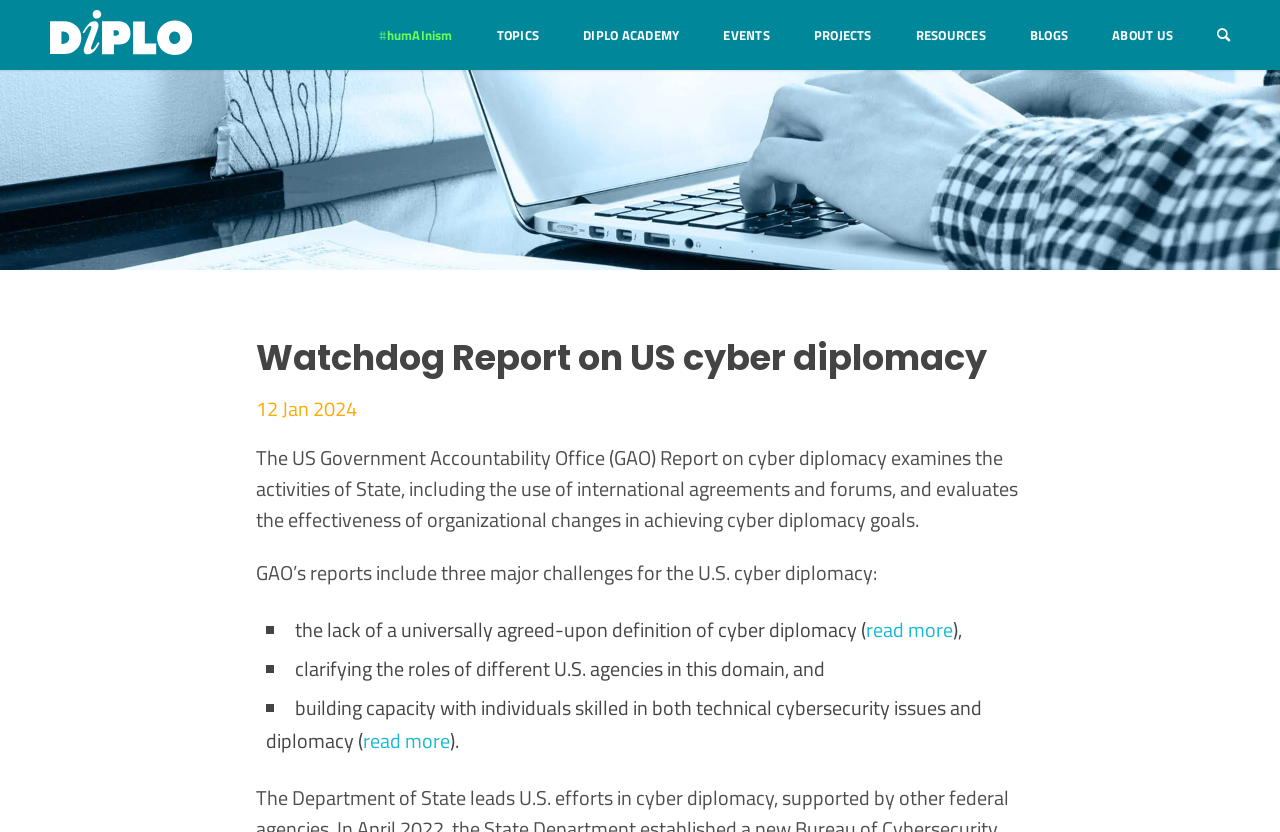Pinpoint the bounding box coordinates of the element you need to click to execute the following instruction: "Search for something". The bounding box should be represented by four float numbers between 0 and 1, in the format [left, top, right, bottom].

[0.951, 0.0, 0.961, 0.084]